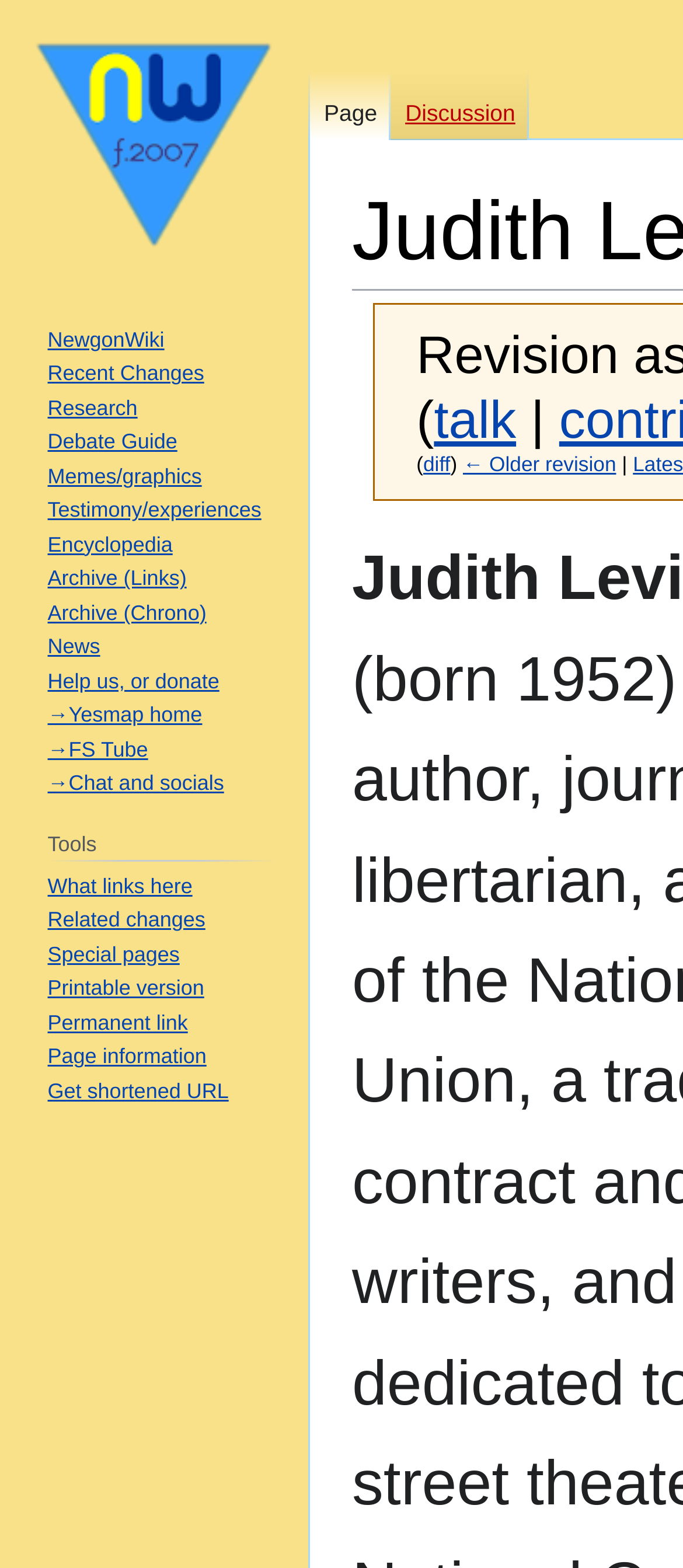How many links are there in the 'Tools' section?
Answer the question with a detailed and thorough explanation.

I counted the number of link elements under the 'Tools' navigation element and found 8 links, including 'What links here', 'Related changes', 'Special pages', and others.